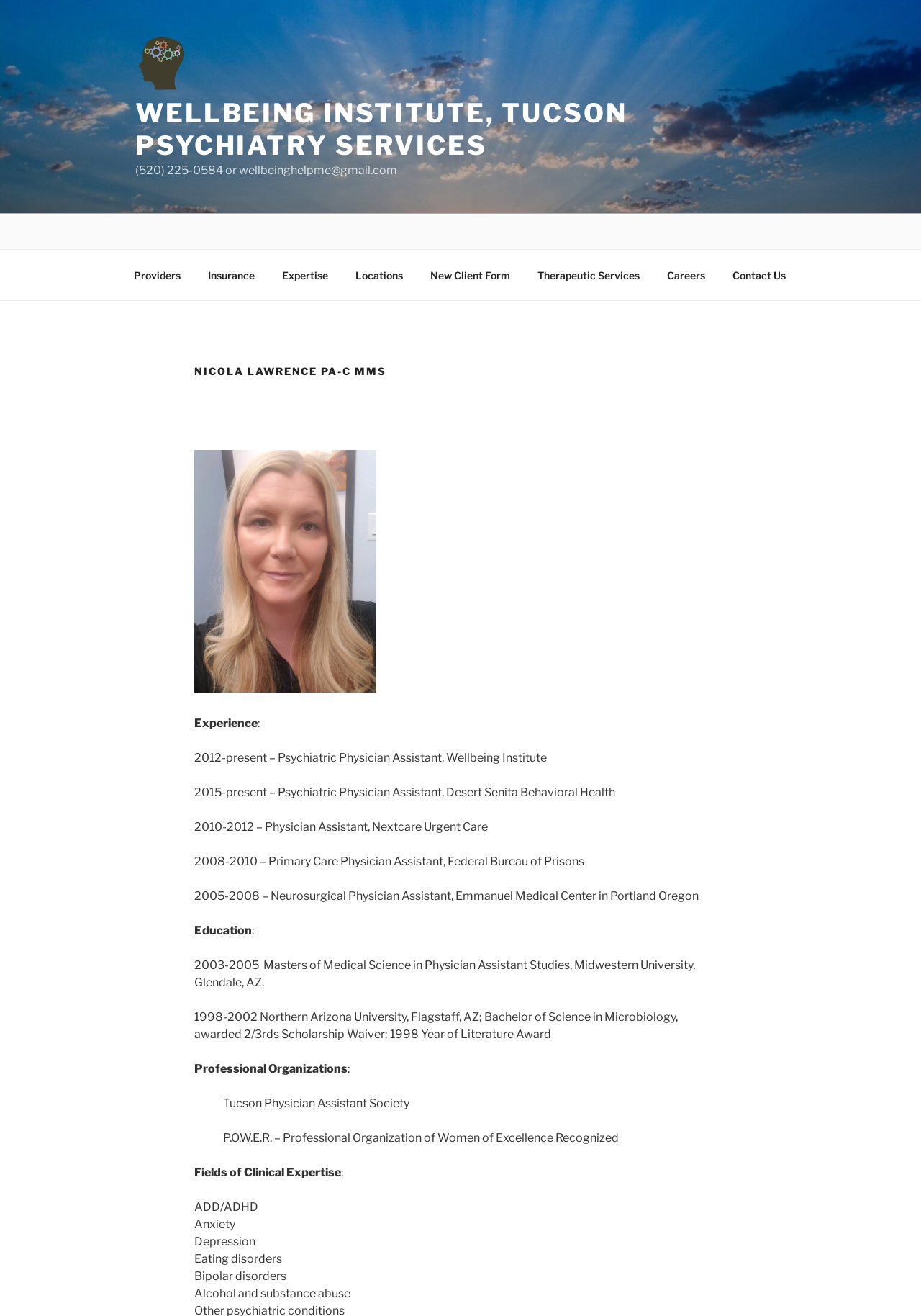What is the education background of Nicola Lawrence?
Examine the image and provide an in-depth answer to the question.

The education background of Nicola Lawrence can be found in the middle section of the webpage, where it is mentioned that she has a Masters of Medical Science in Physician Assistant Studies from Midwestern University, Glendale, AZ.